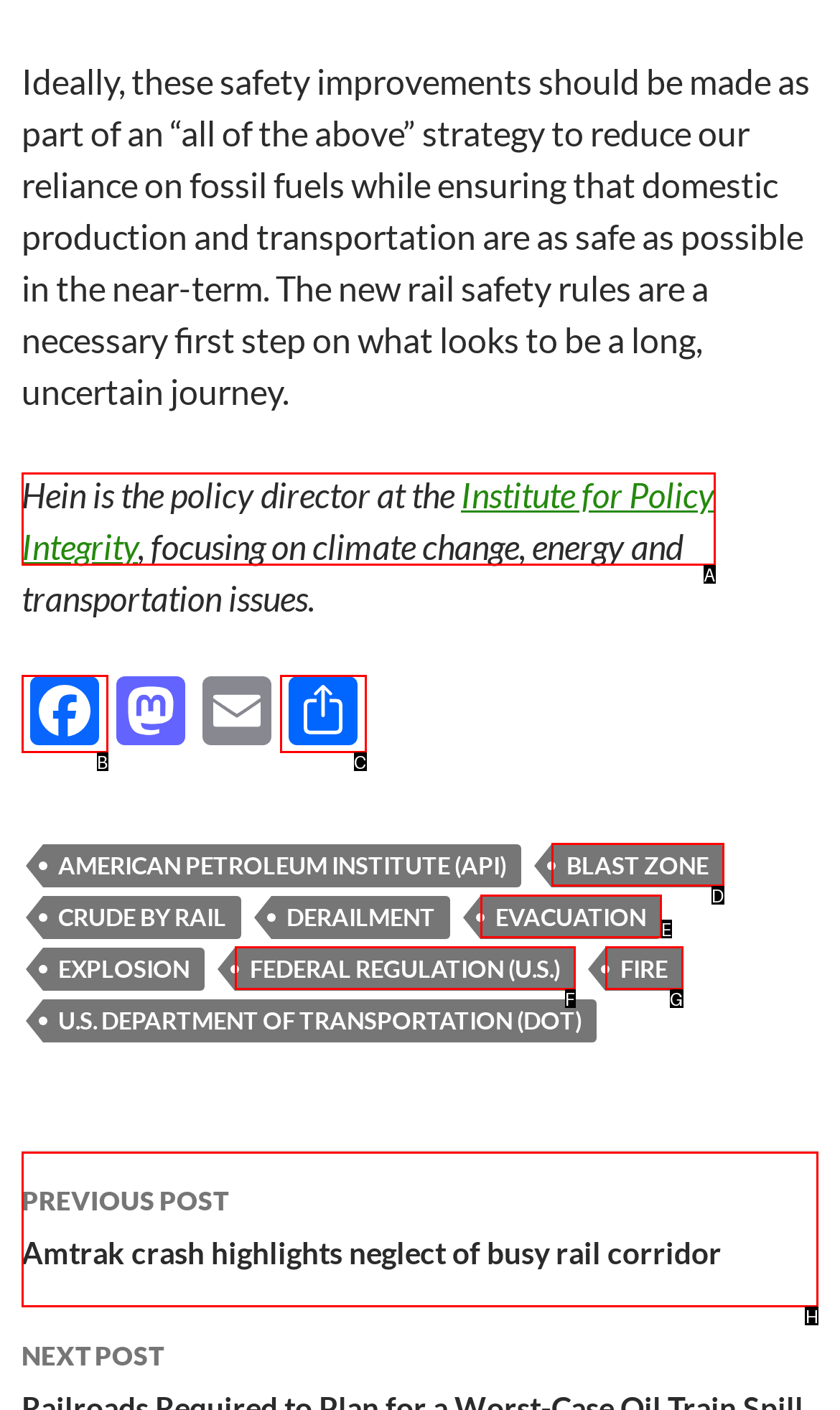Identify the letter of the UI element you need to select to accomplish the task: Read the previous post about Amtrak crash.
Respond with the option's letter from the given choices directly.

H